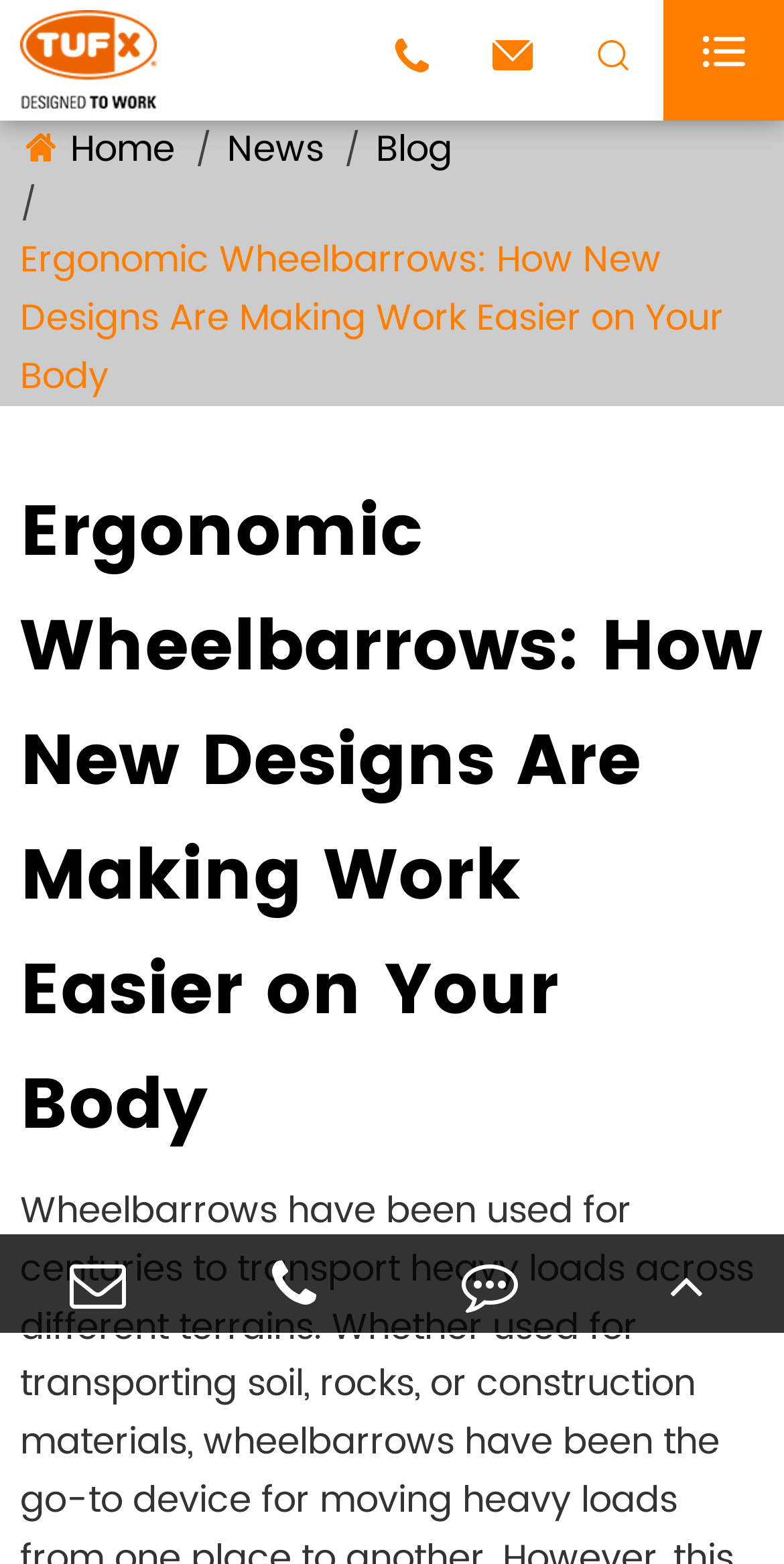Identify the bounding box for the UI element that is described as follows: "parent_node: +86-532-86899949 title="TEL"".

[0.25, 0.789, 0.5, 0.852]